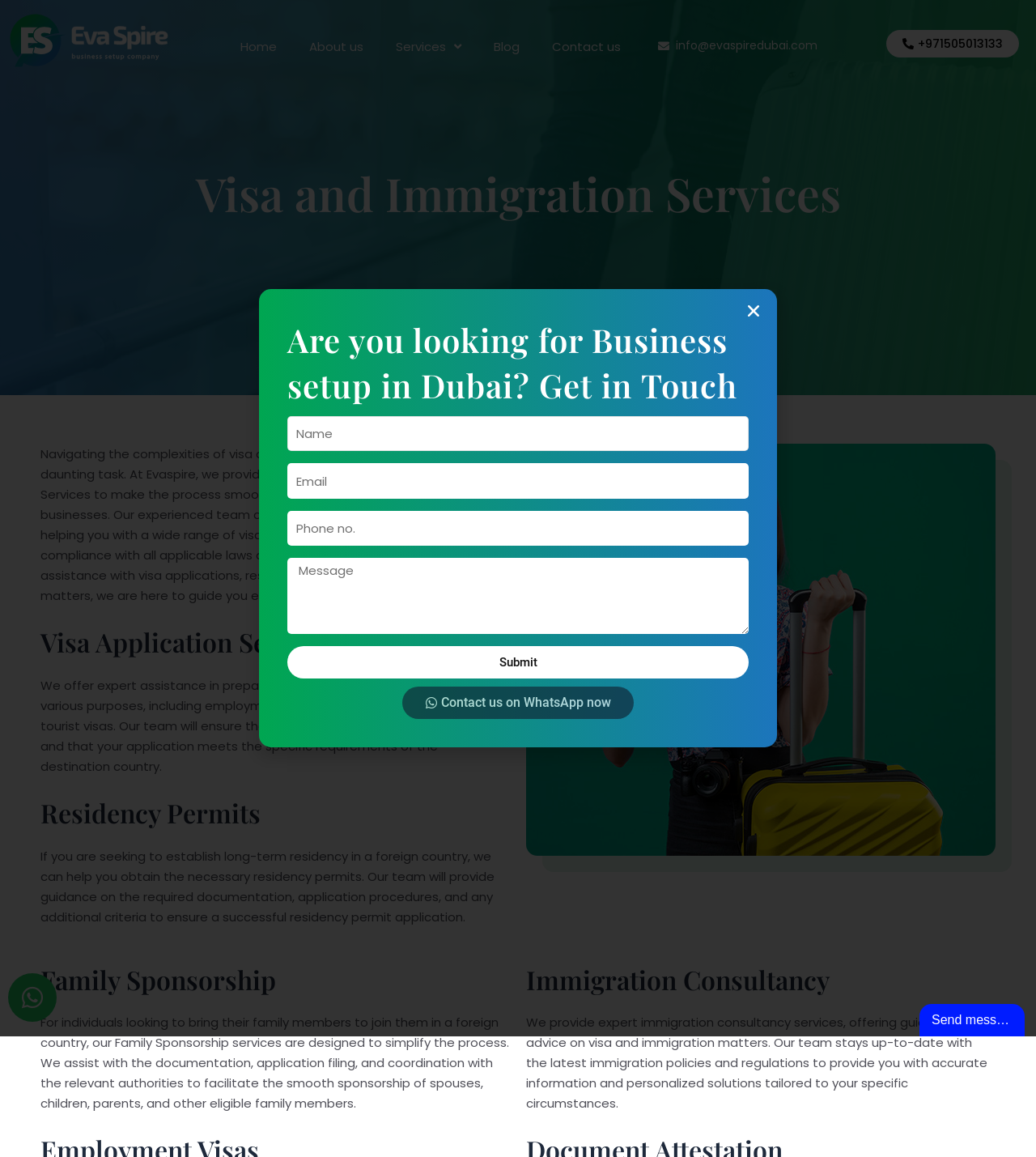Extract the text of the main heading from the webpage.

Are you looking for Business setup in Dubai? Get in Touch